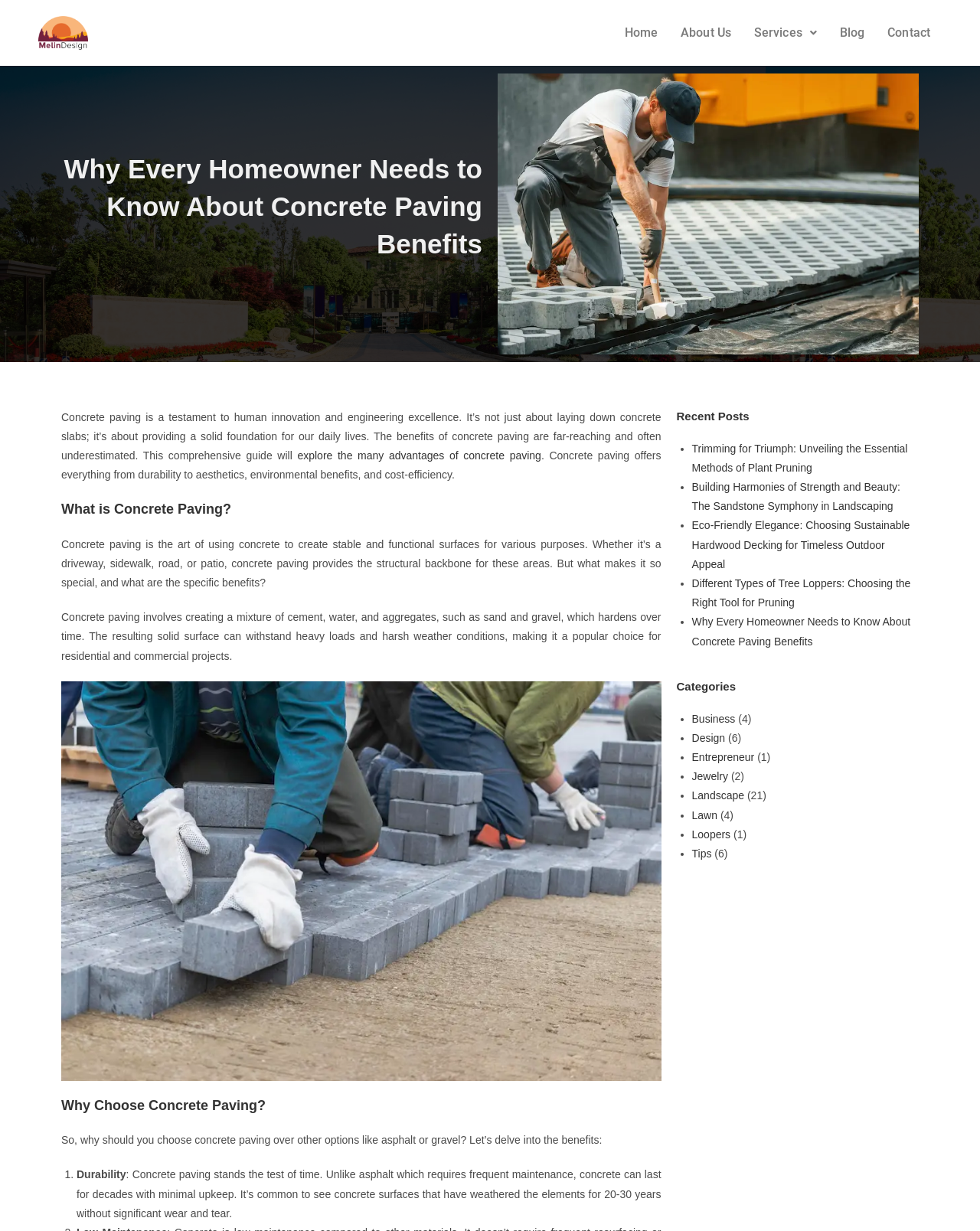Point out the bounding box coordinates of the section to click in order to follow this instruction: "read conditions of use".

None